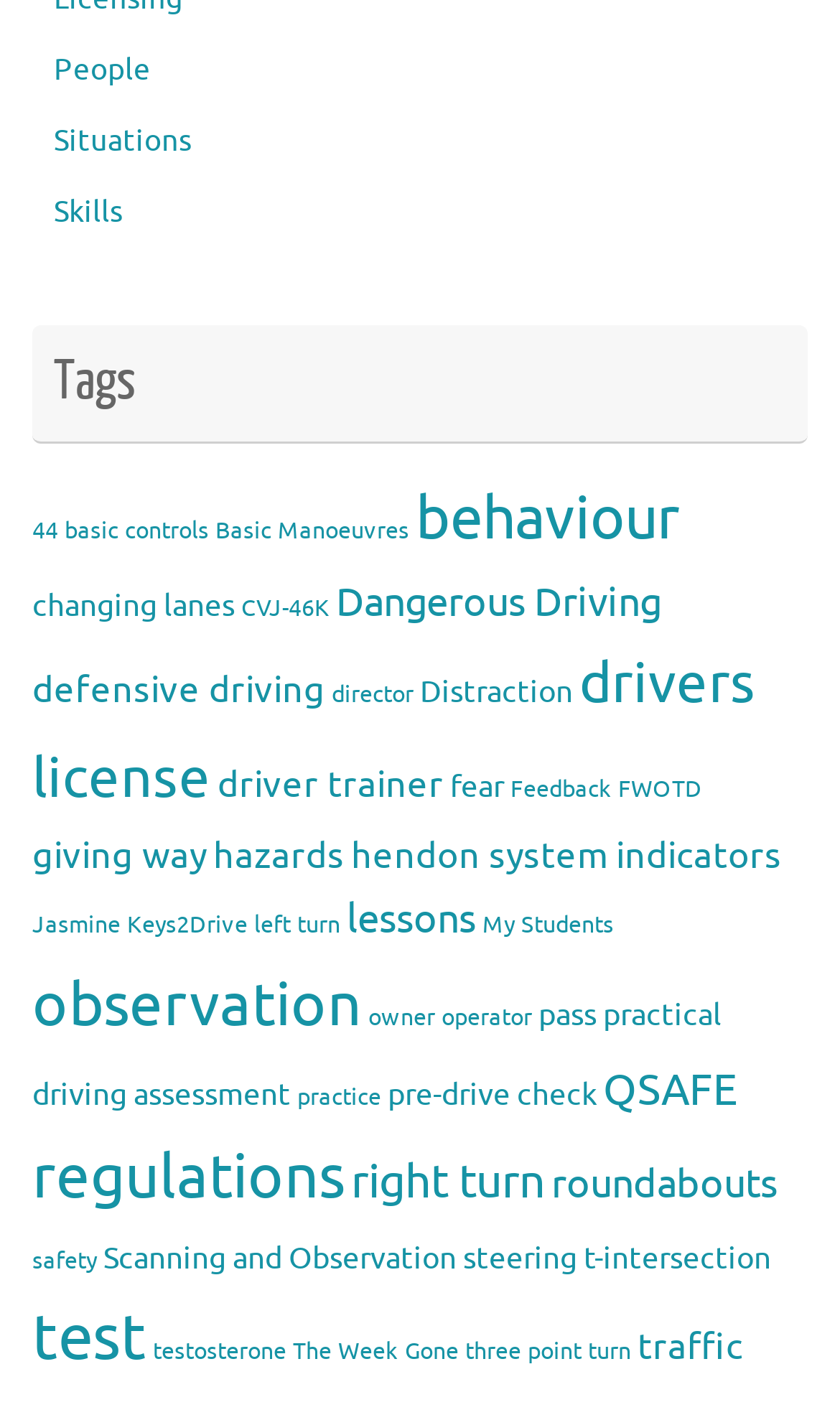Give a short answer to this question using one word or a phrase:
What is the last link on the webpage?

three point turn (1 item)